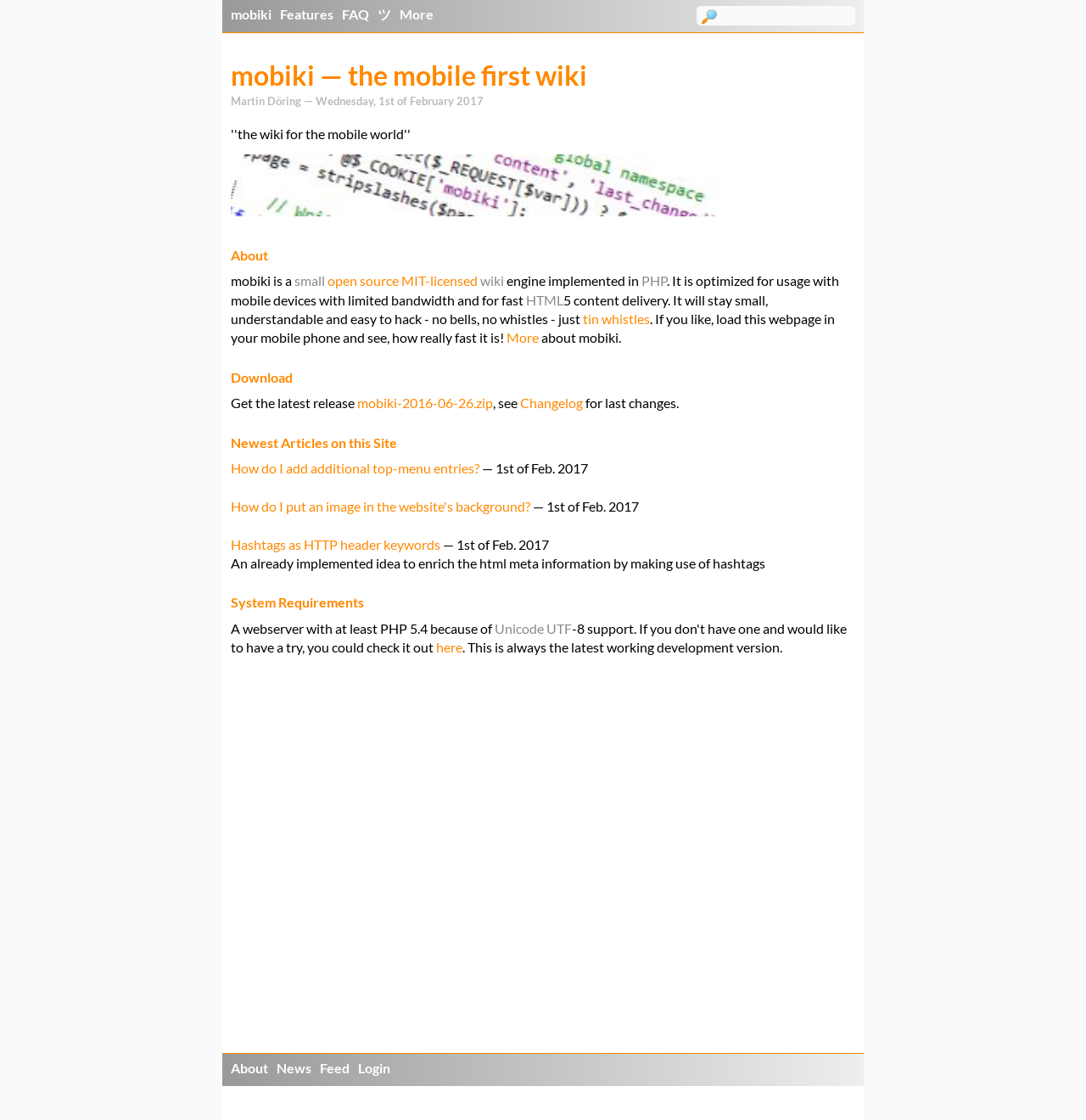Find the bounding box coordinates for the element described here: "Hashtags as HTTP header keywords".

[0.213, 0.478, 0.406, 0.493]